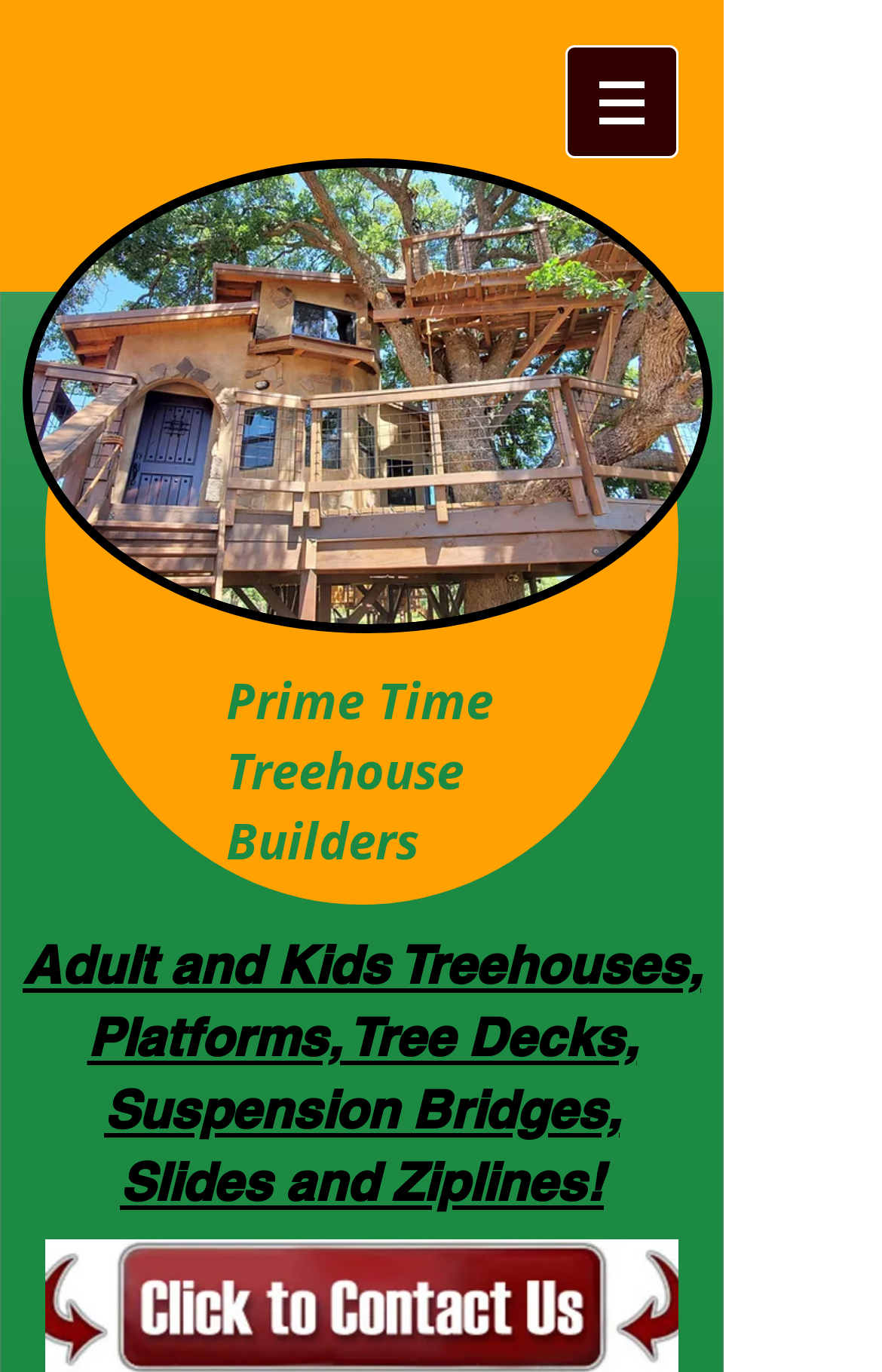Please provide a brief answer to the question using only one word or phrase: 
What is the focus of the company?

Family memories